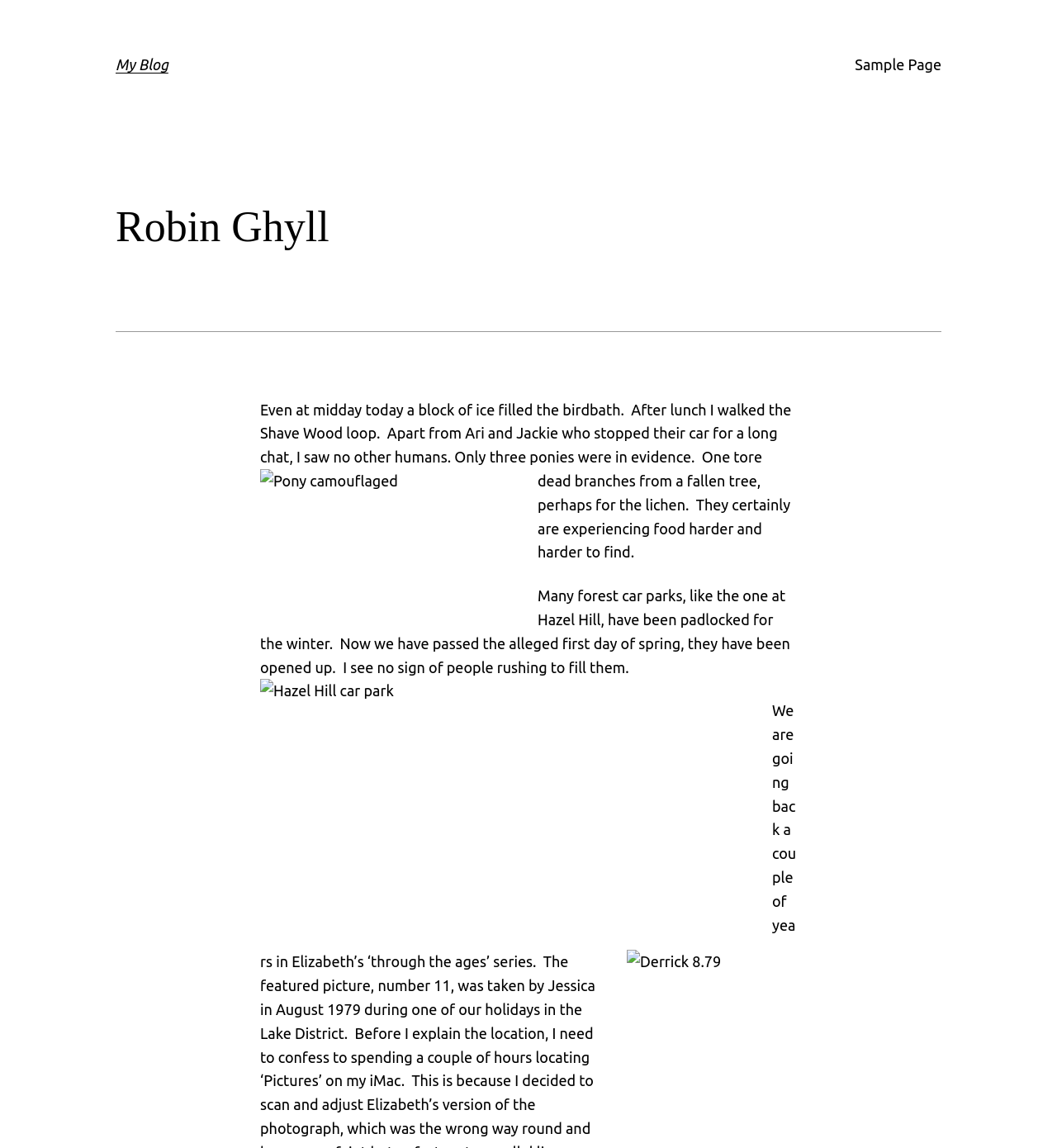Give a one-word or short phrase answer to the question: 
What is the author's name?

Robin Ghyll